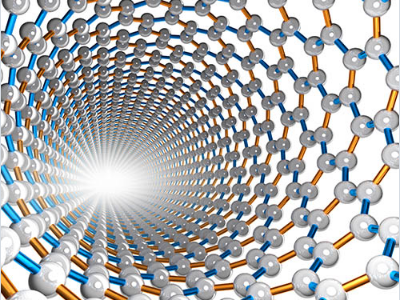What institution is known for contributions in this area?
Identify the answer in the screenshot and reply with a single word or phrase.

KAIST